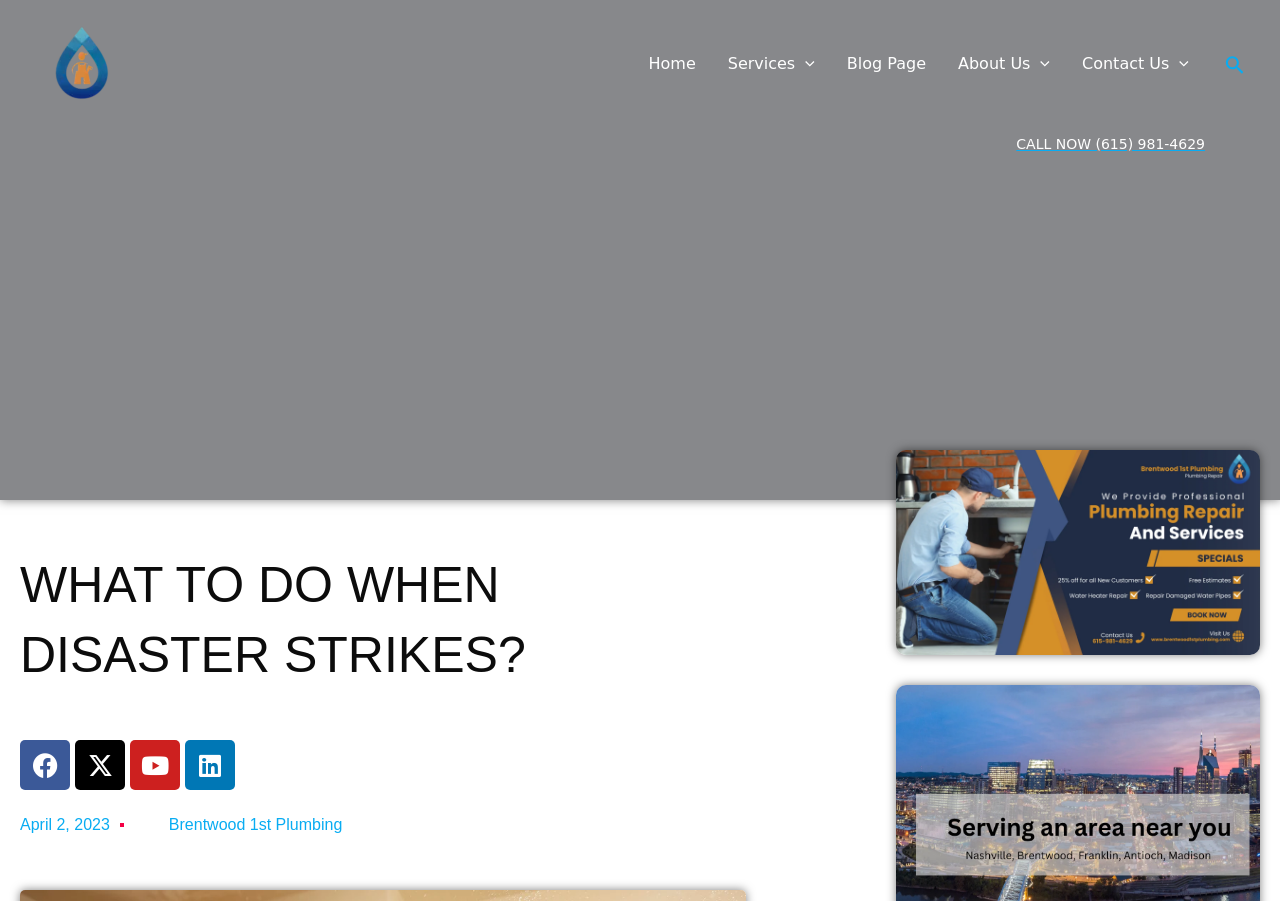What is the date mentioned on the webpage? Please answer the question using a single word or phrase based on the image.

April 2, 2023